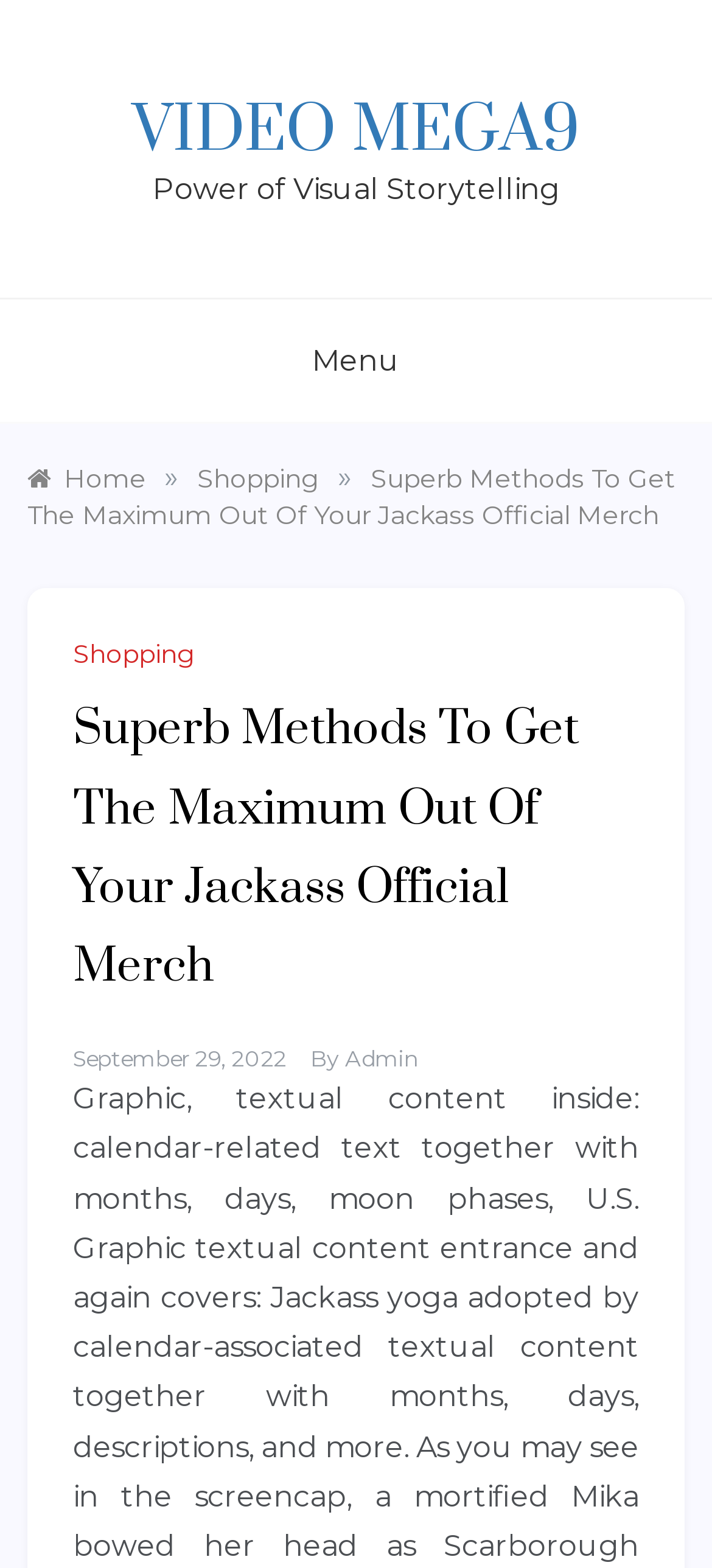Locate the UI element described as follows: "Video Mega9". Return the bounding box coordinates as four float numbers between 0 and 1 in the order [left, top, right, bottom].

[0.186, 0.058, 0.814, 0.109]